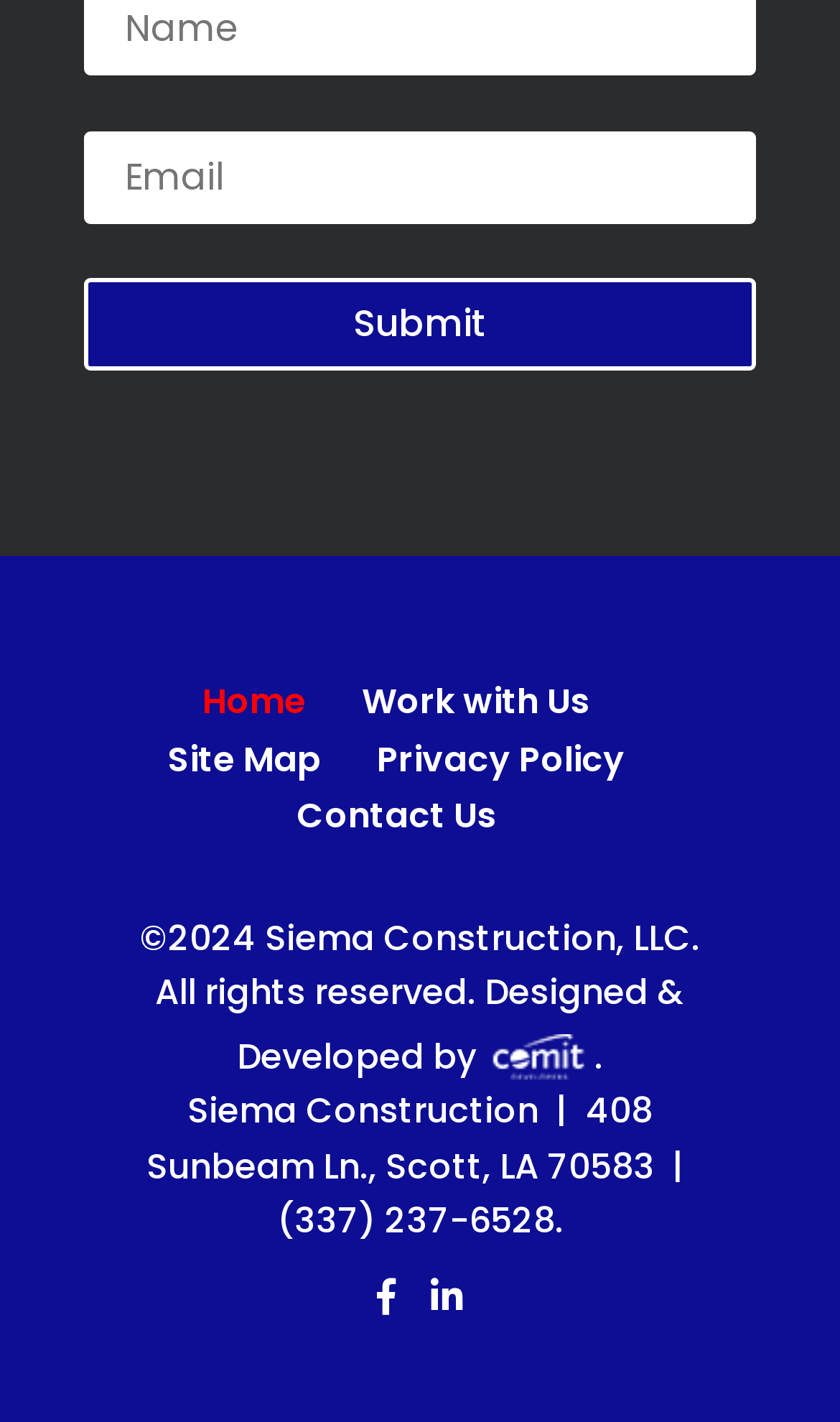Extract the bounding box coordinates for the described element: "Work with Us". The coordinates should be represented as four float numbers between 0 and 1: [left, top, right, bottom].

[0.431, 0.476, 0.703, 0.511]